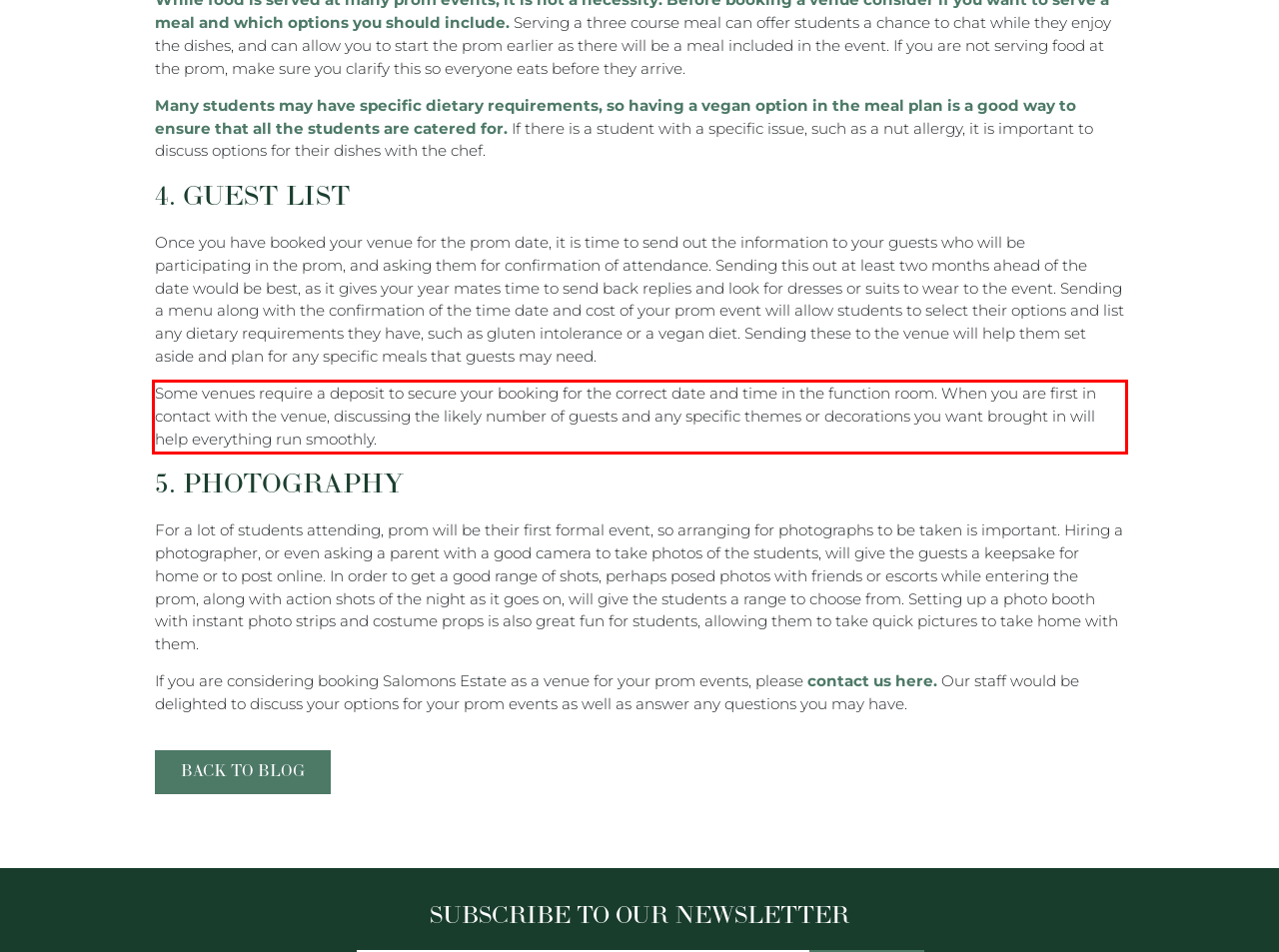Identify the red bounding box in the webpage screenshot and perform OCR to generate the text content enclosed.

Some venues require a deposit to secure your booking for the correct date and time in the function room. When you are first in contact with the venue, discussing the likely number of guests and any specific themes or decorations you want brought in will help everything run smoothly.